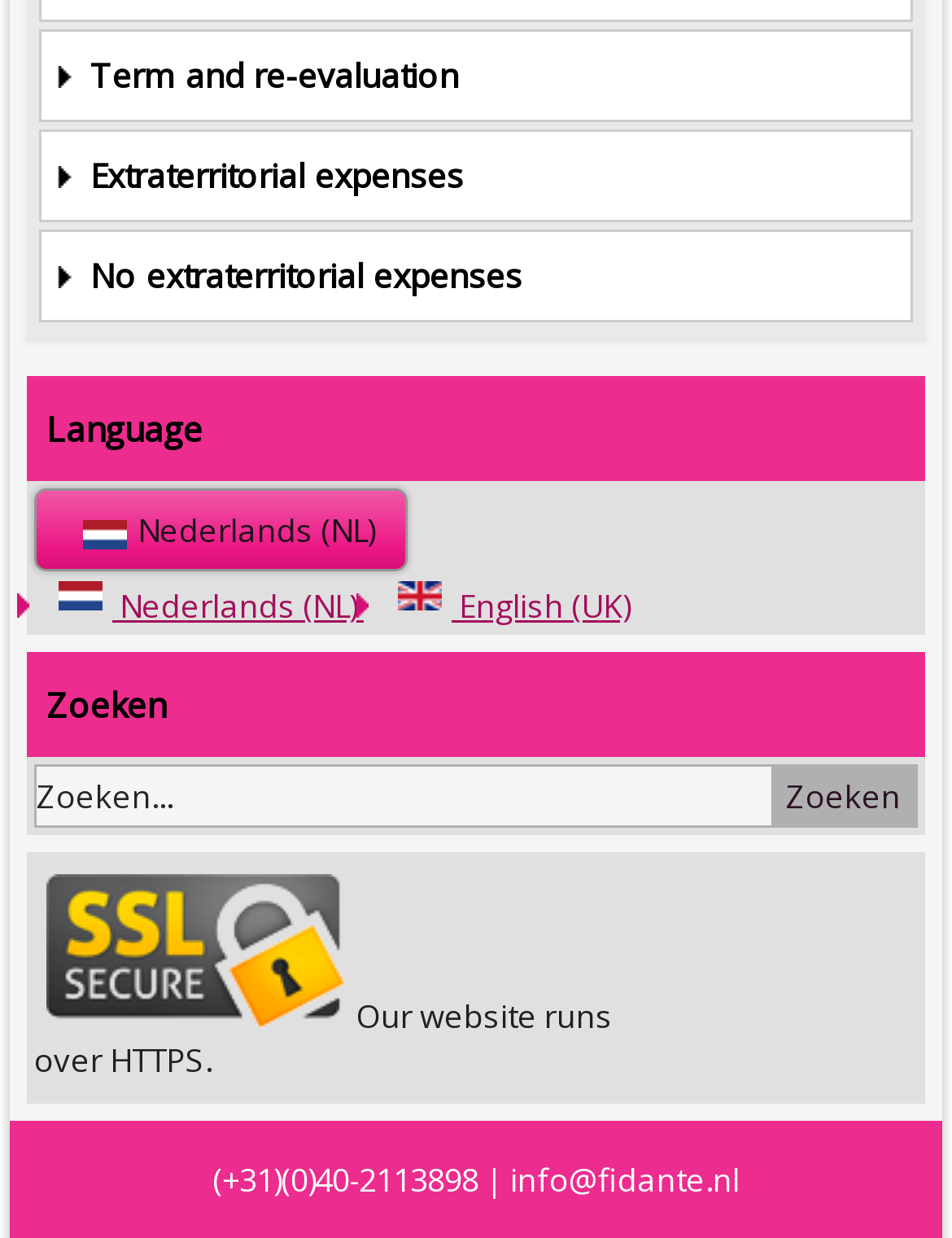Please give a short response to the question using one word or a phrase:
What is the third heading on the webpage?

No extraterritorial expenses